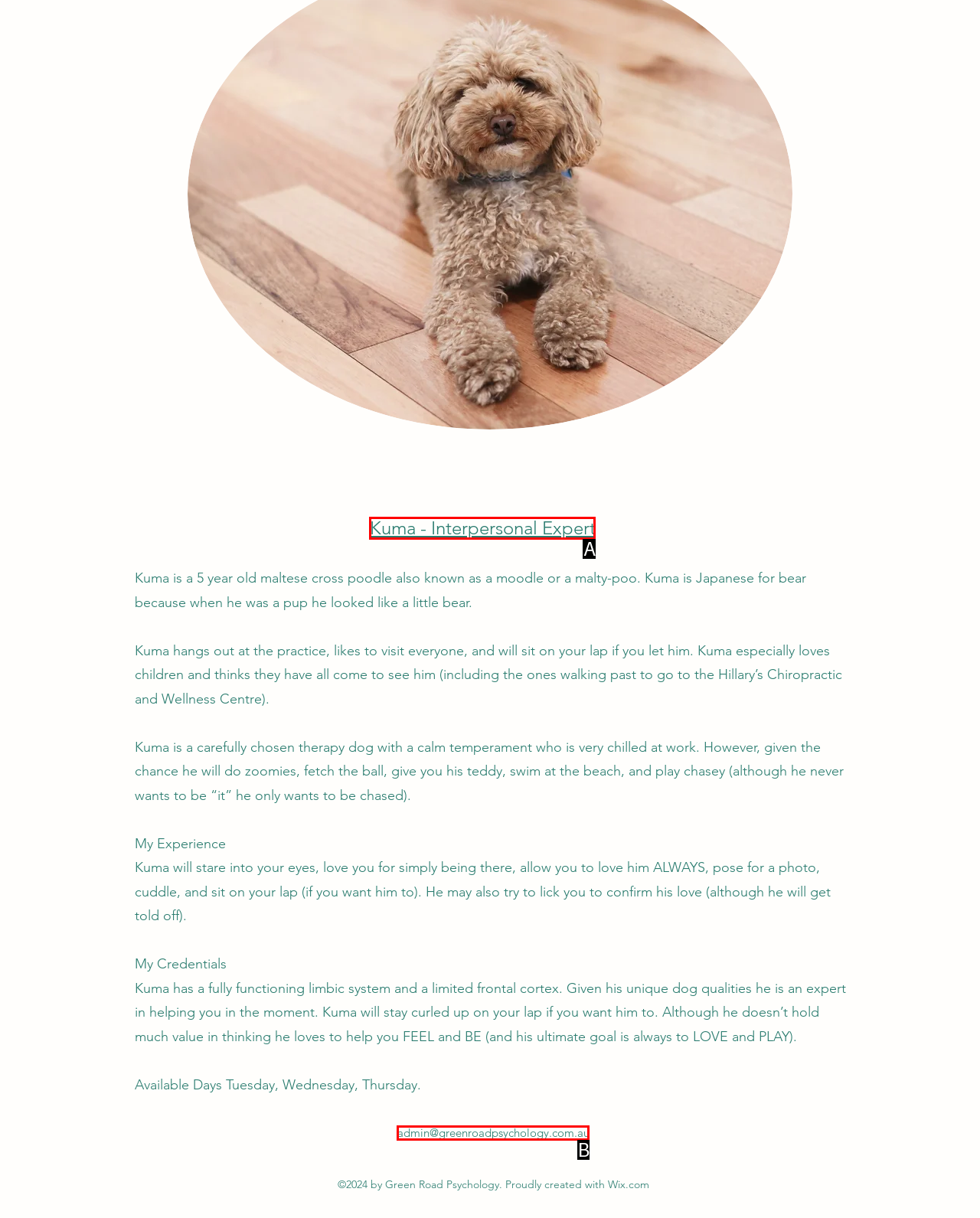Determine which option matches the element description: admin@greenroadpsychology.com.au
Reply with the letter of the appropriate option from the options provided.

B